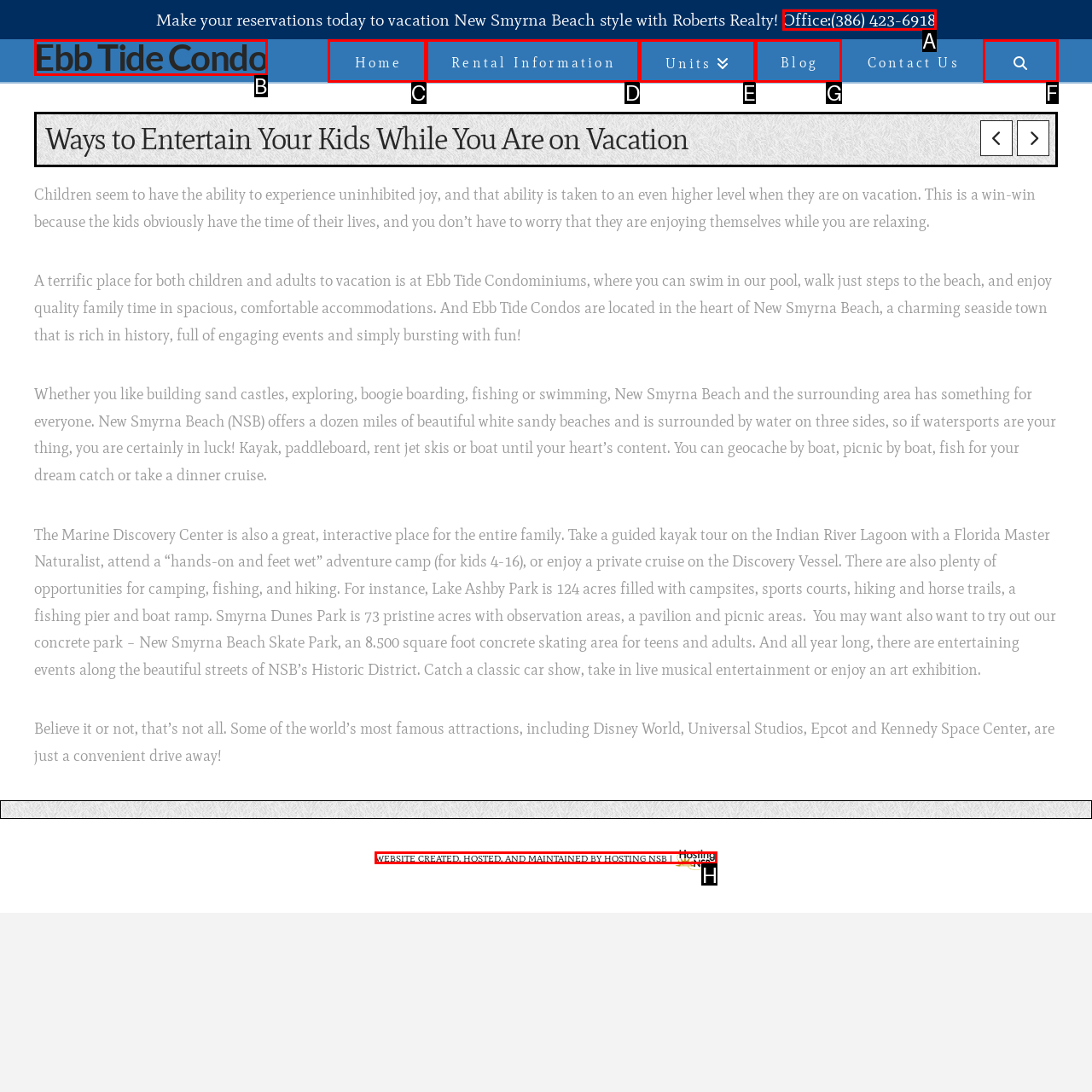Identify the letter of the UI element you need to select to accomplish the task: Read the blog.
Respond with the option's letter from the given choices directly.

G